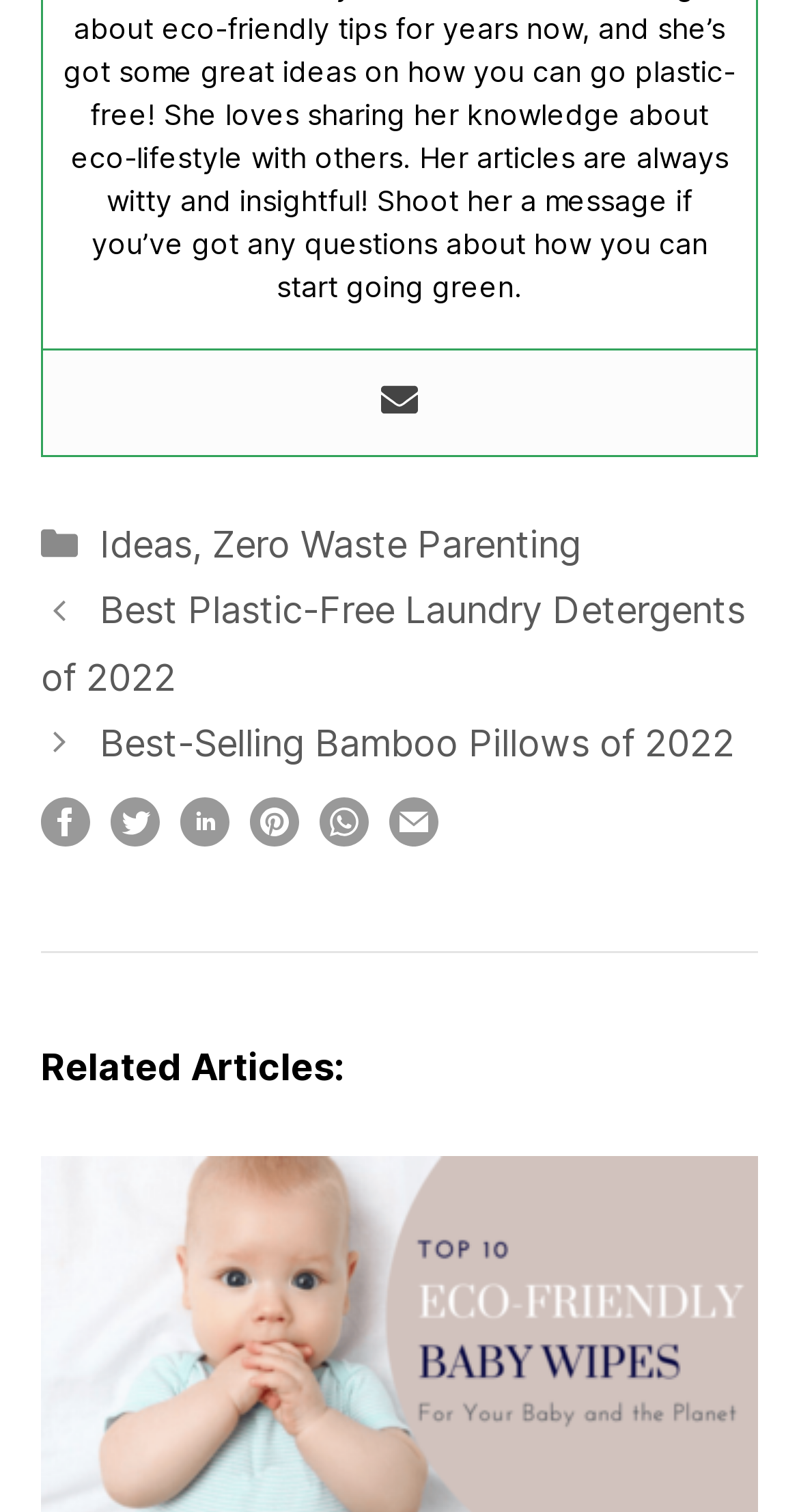Use a single word or phrase to answer the question: 
What is the category of the post 'Best Plastic-Free Laundry Detergents of 2022'?

Zero Waste Parenting